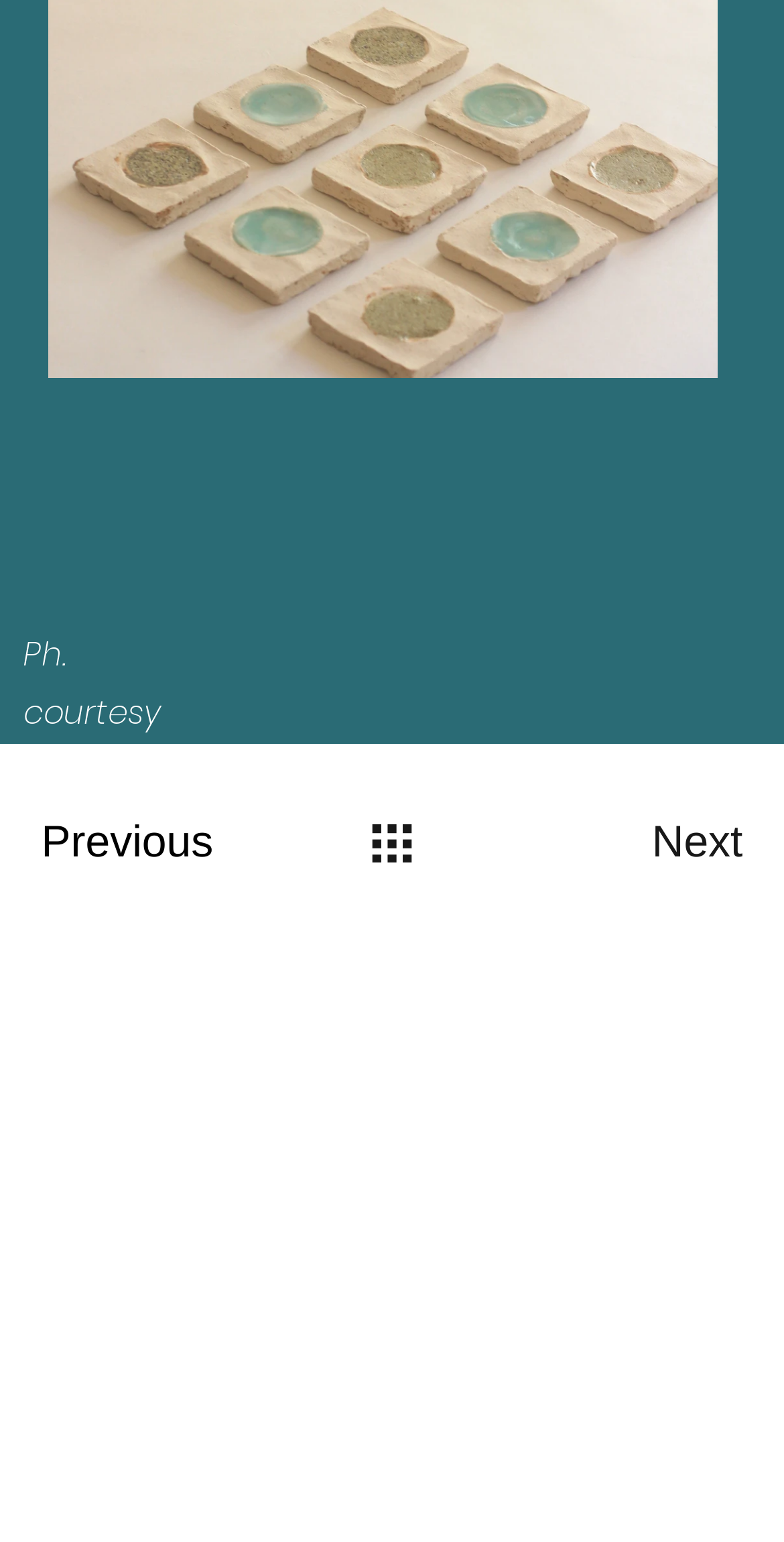Highlight the bounding box coordinates of the element that should be clicked to carry out the following instruction: "Go to SteamVR". The coordinates must be given as four float numbers ranging from 0 to 1, i.e., [left, top, right, bottom].

None